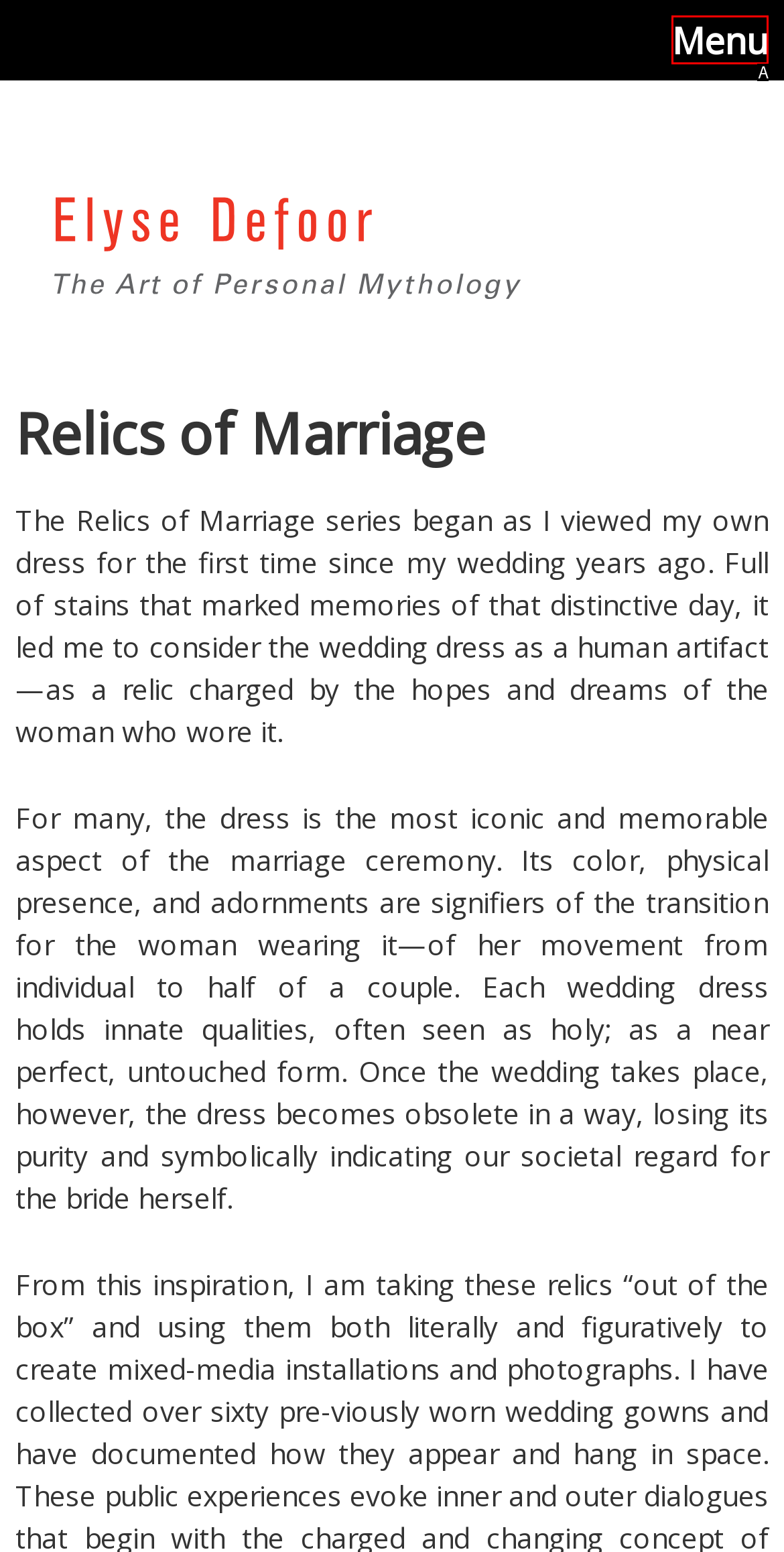Identify the letter of the option that best matches the following description: Menu. Respond with the letter directly.

A